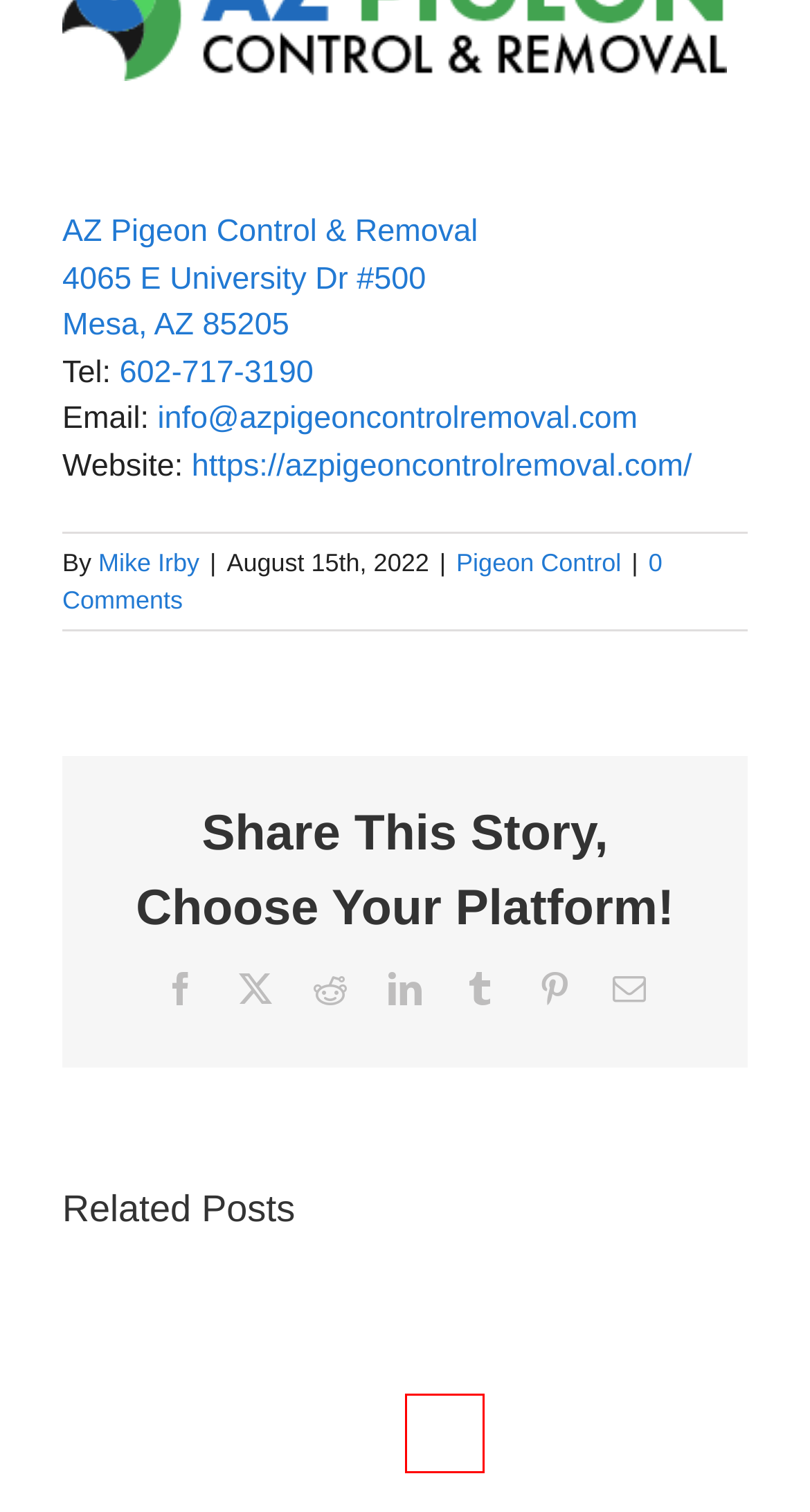You are provided a screenshot of a webpage featuring a red bounding box around a UI element. Choose the webpage description that most accurately represents the new webpage after clicking the element within the red bounding box. Here are the candidates:
A. Relocating & Removing Birds Nests: Everything You Need To Know
B. Get Rid Of Pigeons: 5 Smells They Can't Stand That Will Do The Work
C. Gilbert Pigeon Control & Removal At AZ Pigeon Control
D. Commercial Bird Control: What Options Are Available?
E. Pigeon Control Archives - AZ Pigeon Control & Removal
F. Professional Pigeon Control And Removal Services In Arizona
G. Mike Irby, Author at AZ Pigeon Control & Removal
H. What Happens If I Don't Remove Birds From My Dryer Vent?

D